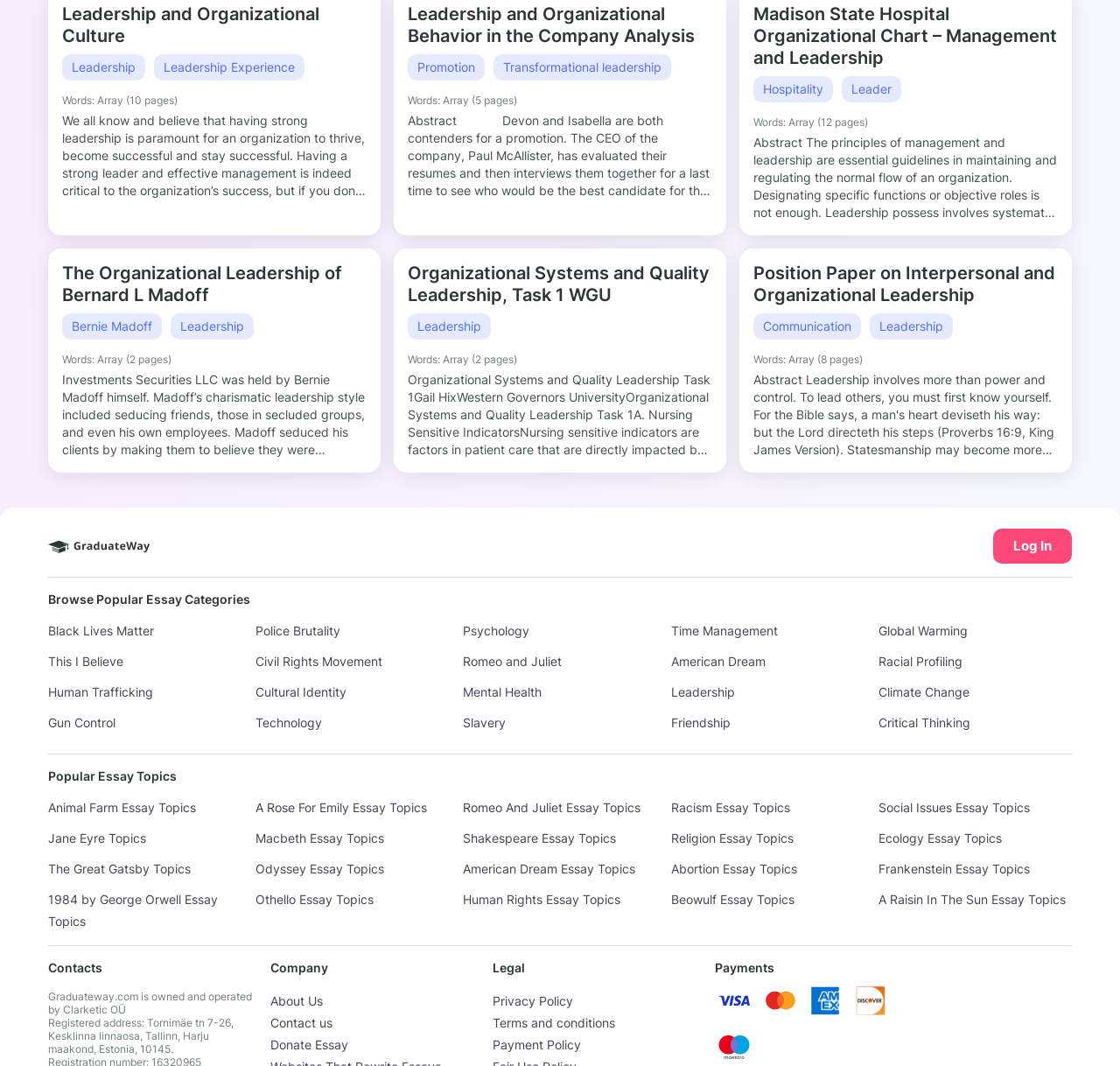Locate the bounding box coordinates of the item that should be clicked to fulfill the instruction: "Browse 'Popular Essay Topics'".

[0.043, 0.721, 0.158, 0.735]